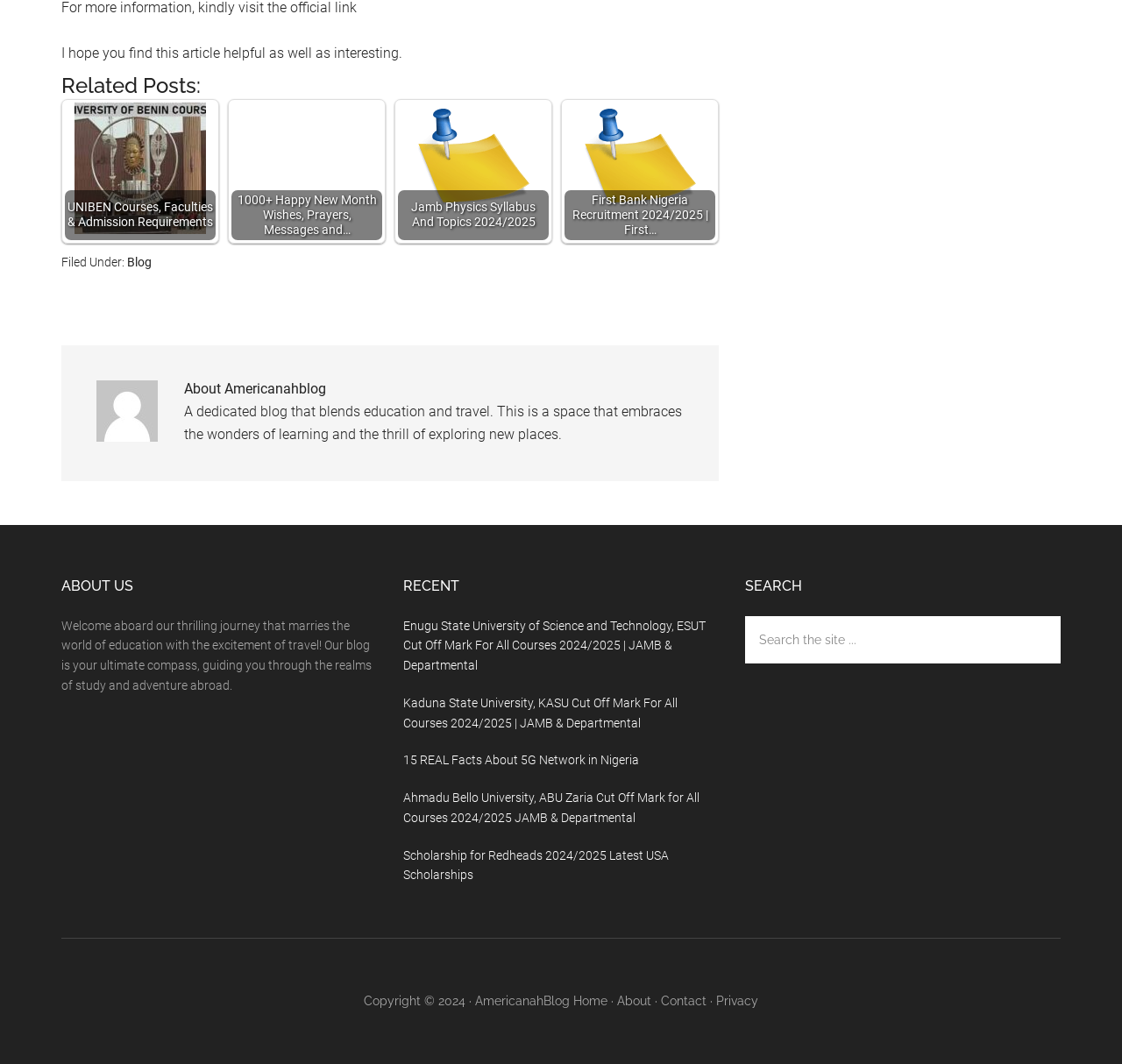Identify the bounding box coordinates of the clickable region required to complete the instruction: "Search the site". The coordinates should be given as four float numbers within the range of 0 and 1, i.e., [left, top, right, bottom].

[0.664, 0.579, 0.945, 0.624]